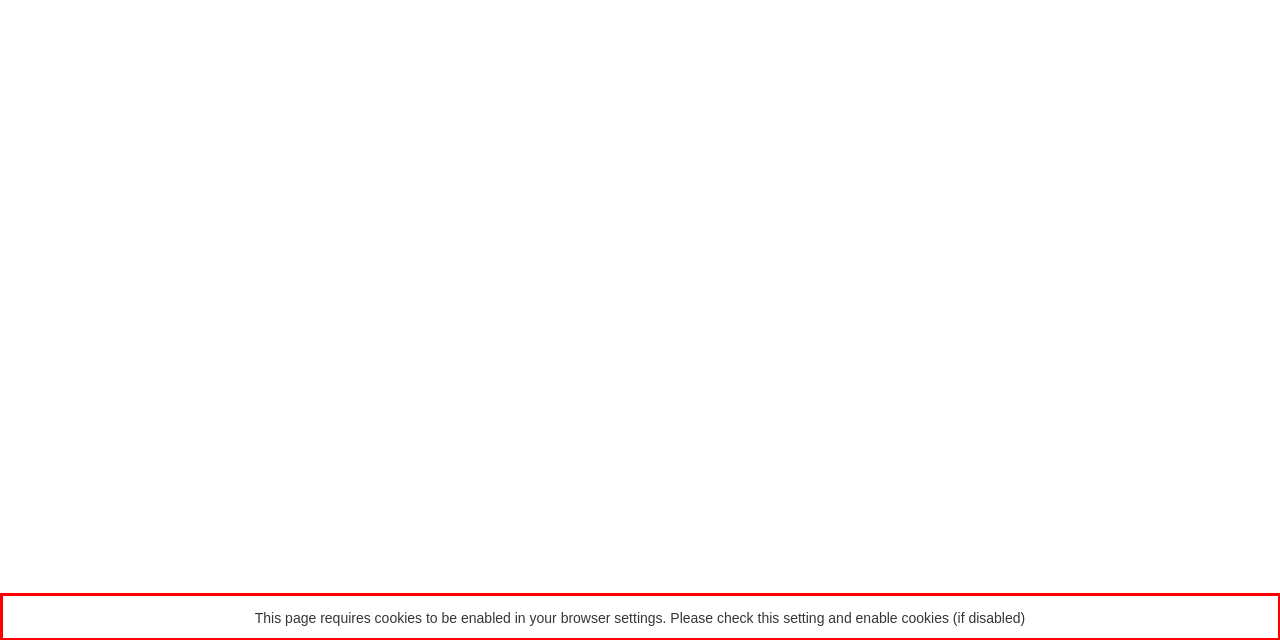Identify the red bounding box in the webpage screenshot and perform OCR to generate the text content enclosed.

This page requires cookies to be enabled in your browser settings. Please check this setting and enable cookies (if disabled)